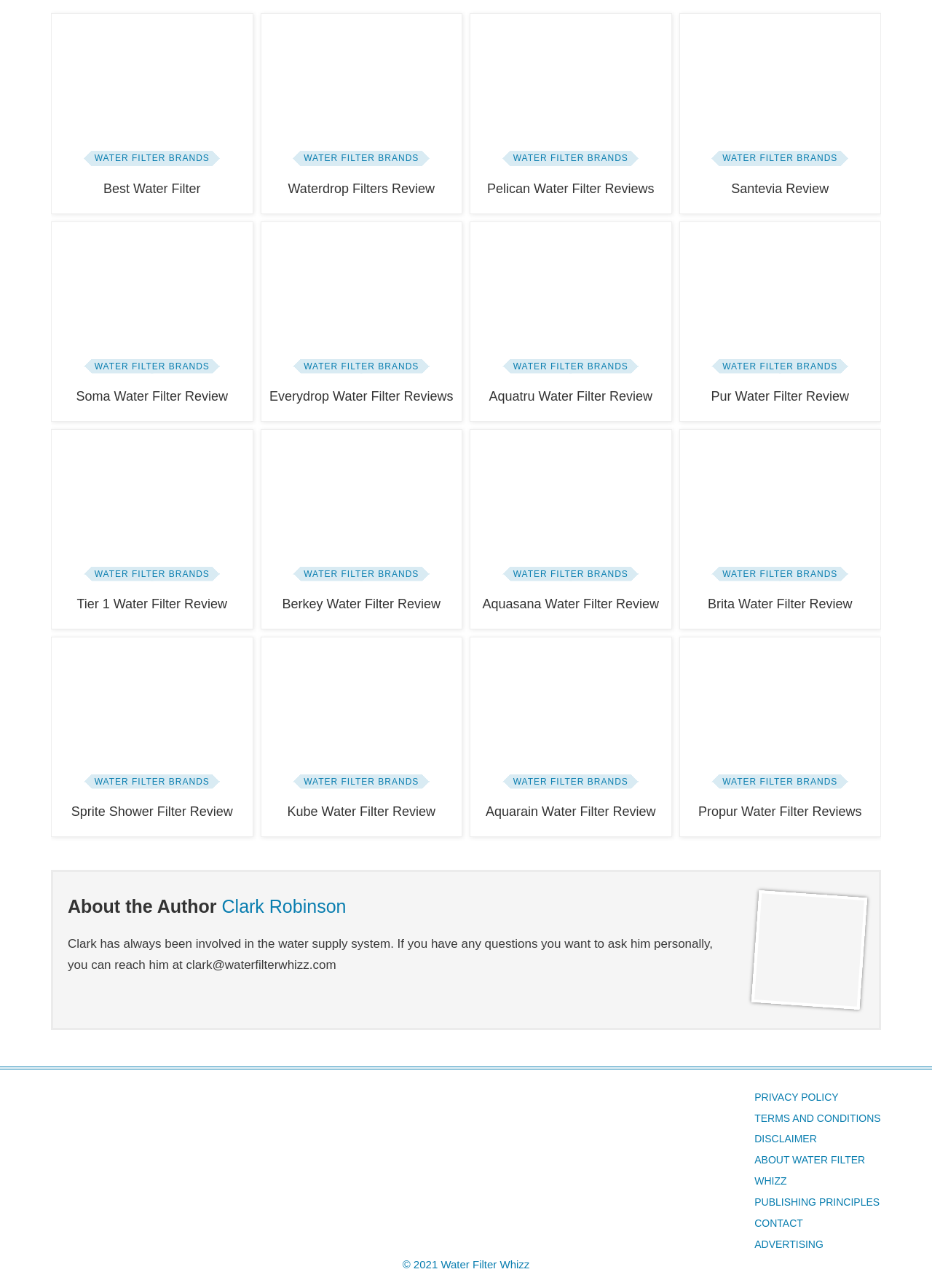Please indicate the bounding box coordinates for the clickable area to complete the following task: "Visit the 'PRIVACY POLICY' page". The coordinates should be specified as four float numbers between 0 and 1, i.e., [left, top, right, bottom].

[0.81, 0.847, 0.9, 0.856]